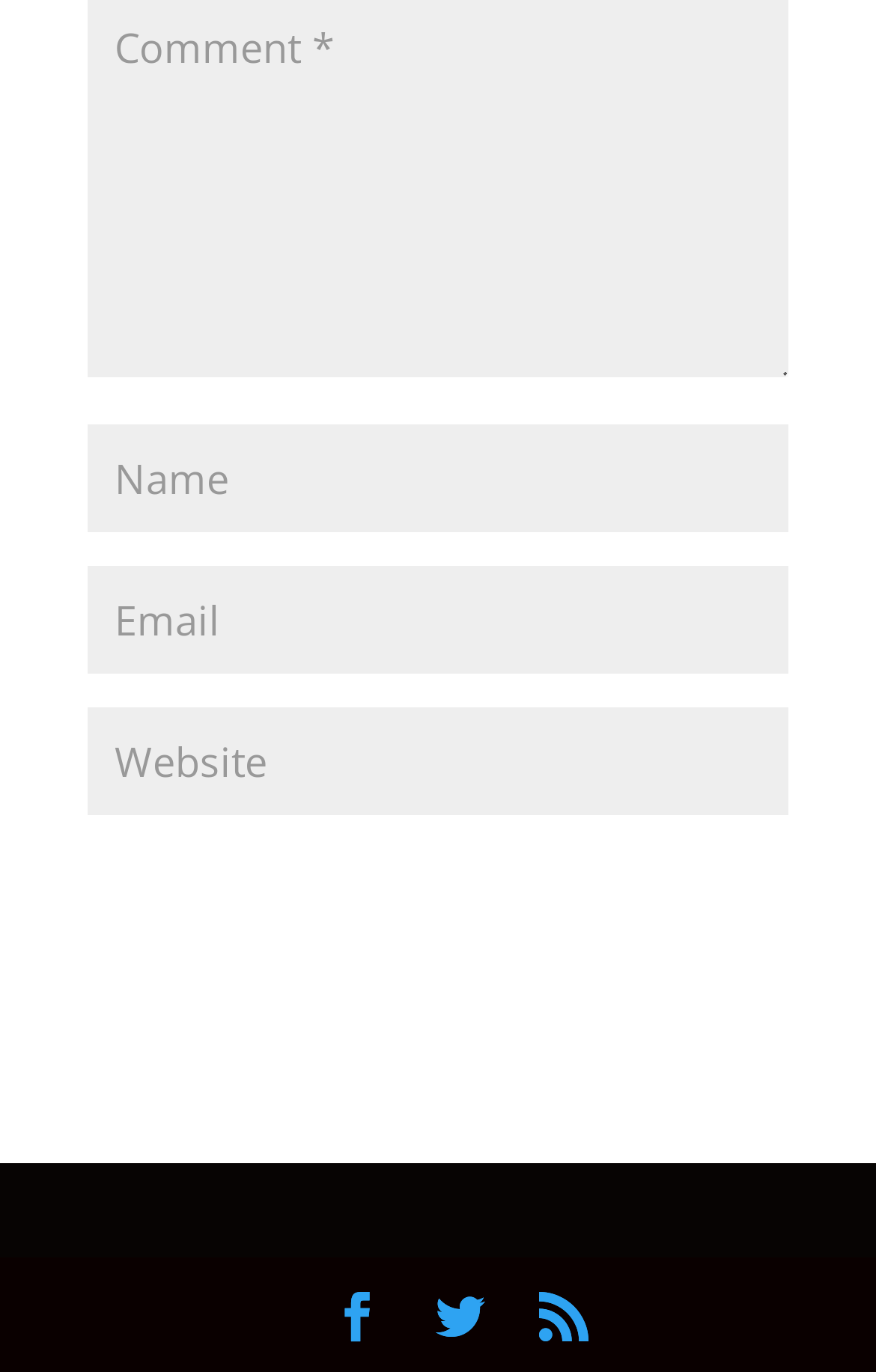Reply to the question with a single word or phrase:
What is the purpose of the button?

Submit Comment